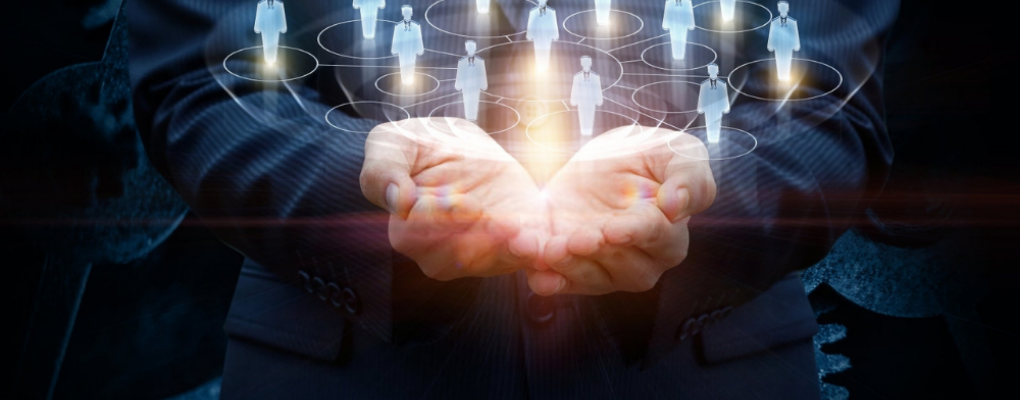Convey all the details present in the image.

The image visually represents the theme of "Daily Interaction, Communication, and Engagement" within service industries. Centrally featured are a pair of hands, symbolizing support and guidance, holding an abstract representation of connectivity and collaboration. Above the hands, a network of human figures, depicted as silhouettes, radiates outward, suggesting a focus on employee engagement and teamwork. 

The glowing effect around the figures signifies the importance and vitality of interpersonal relationships in the workplace. This imagery emphasizes the need for effective communication and adaptability in organizational settings, resonating with the message that daily interactions with frontline employees are crucial for success in the service industry. The overall aesthetic reflects a modern and professional environment, encapsulating the central ideas of engagement and shared purpose among colleagues.